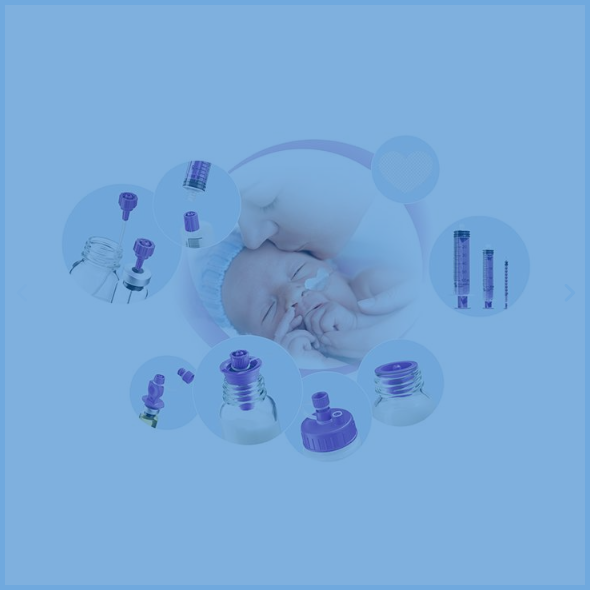Answer the question below using just one word or a short phrase: 
What atmosphere does the soft blue background evoke?

Calm and peaceful